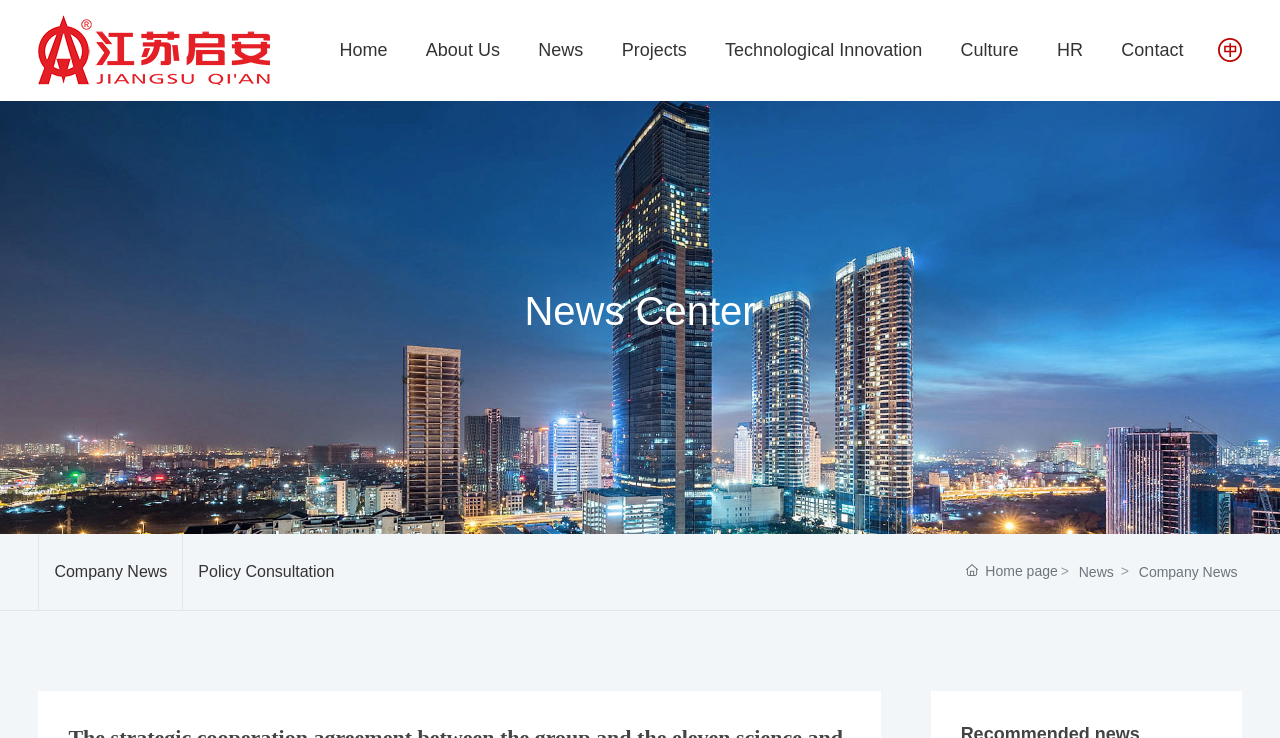Please provide a short answer using a single word or phrase for the question:
What is the title of the news section?

News Center